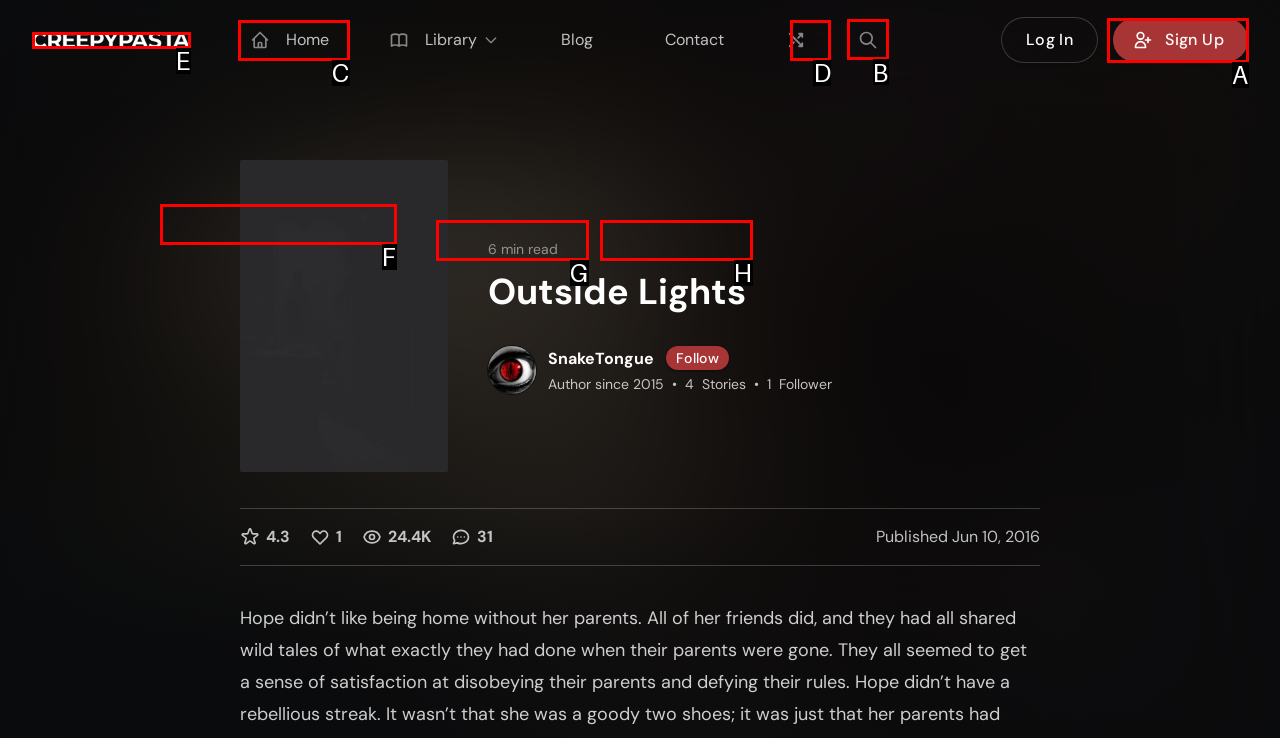Which option should be clicked to execute the following task: Search for a story? Respond with the letter of the selected option.

B